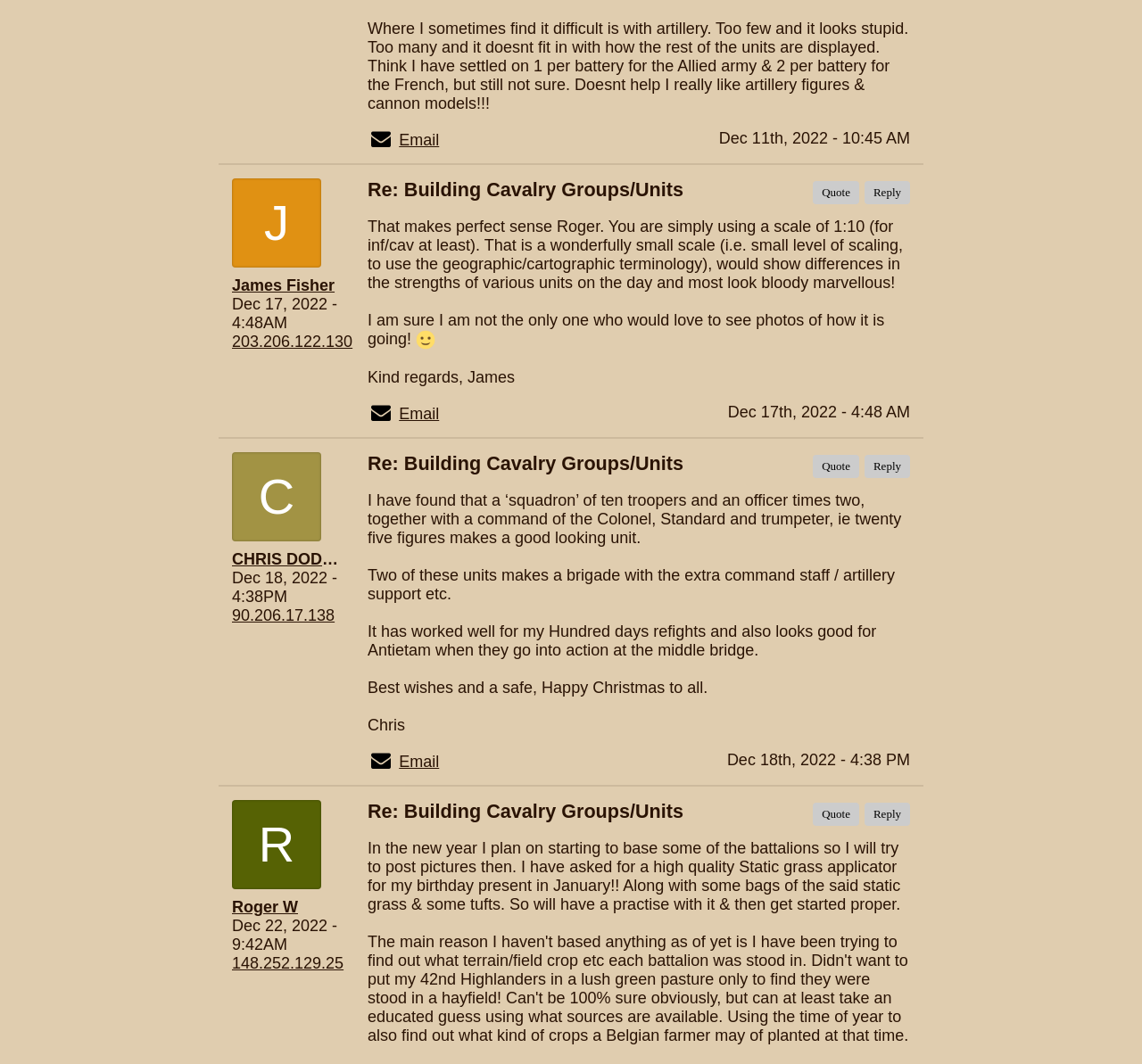Please identify the bounding box coordinates of the element that needs to be clicked to execute the following command: "Go to the 'NEXT ARTICLE'". Provide the bounding box using four float numbers between 0 and 1, formatted as [left, top, right, bottom].

None